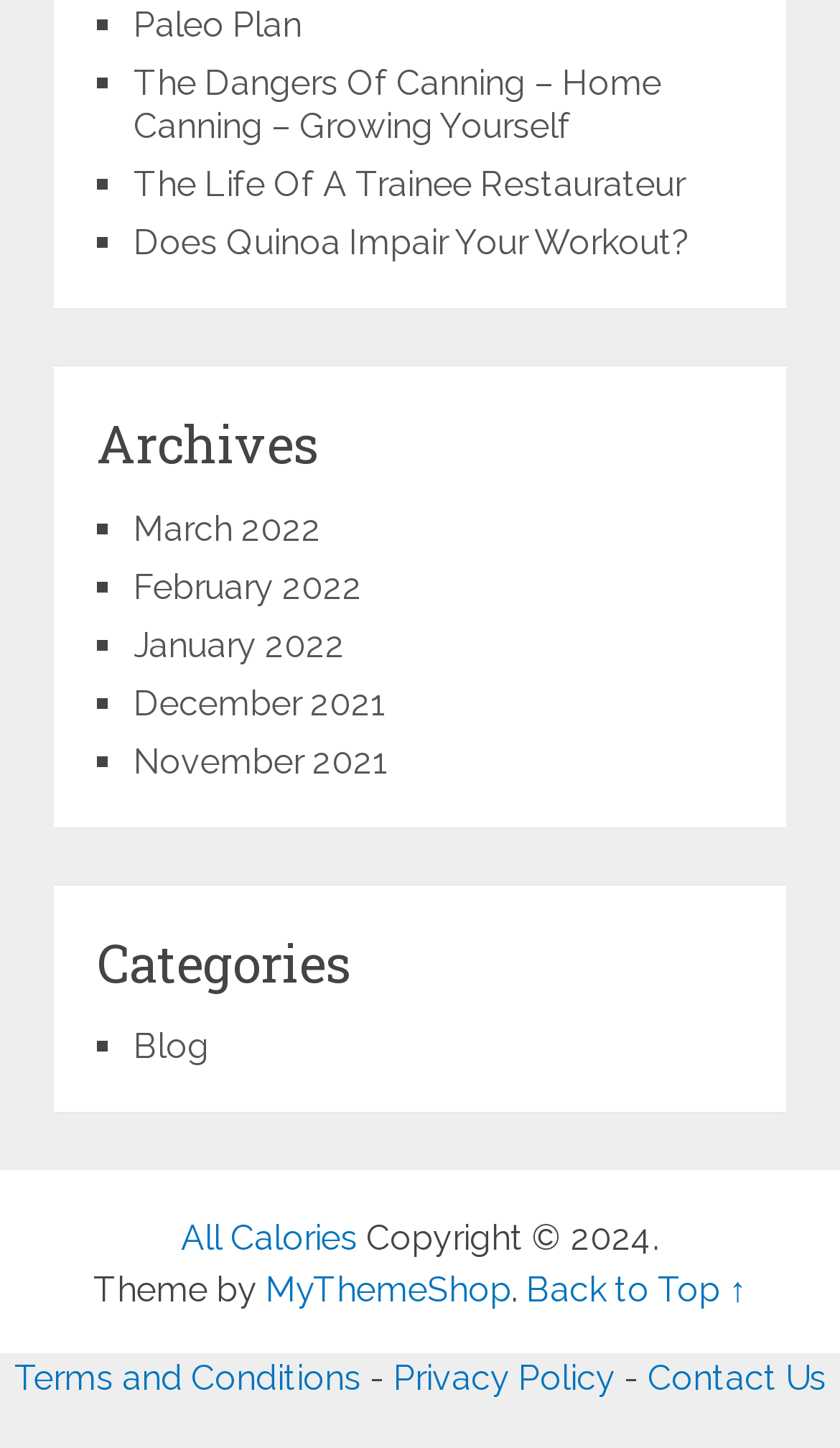Identify the bounding box of the HTML element described here: "Does Quinoa Impair Your Workout?". Provide the coordinates as four float numbers between 0 and 1: [left, top, right, bottom].

[0.159, 0.154, 0.823, 0.182]